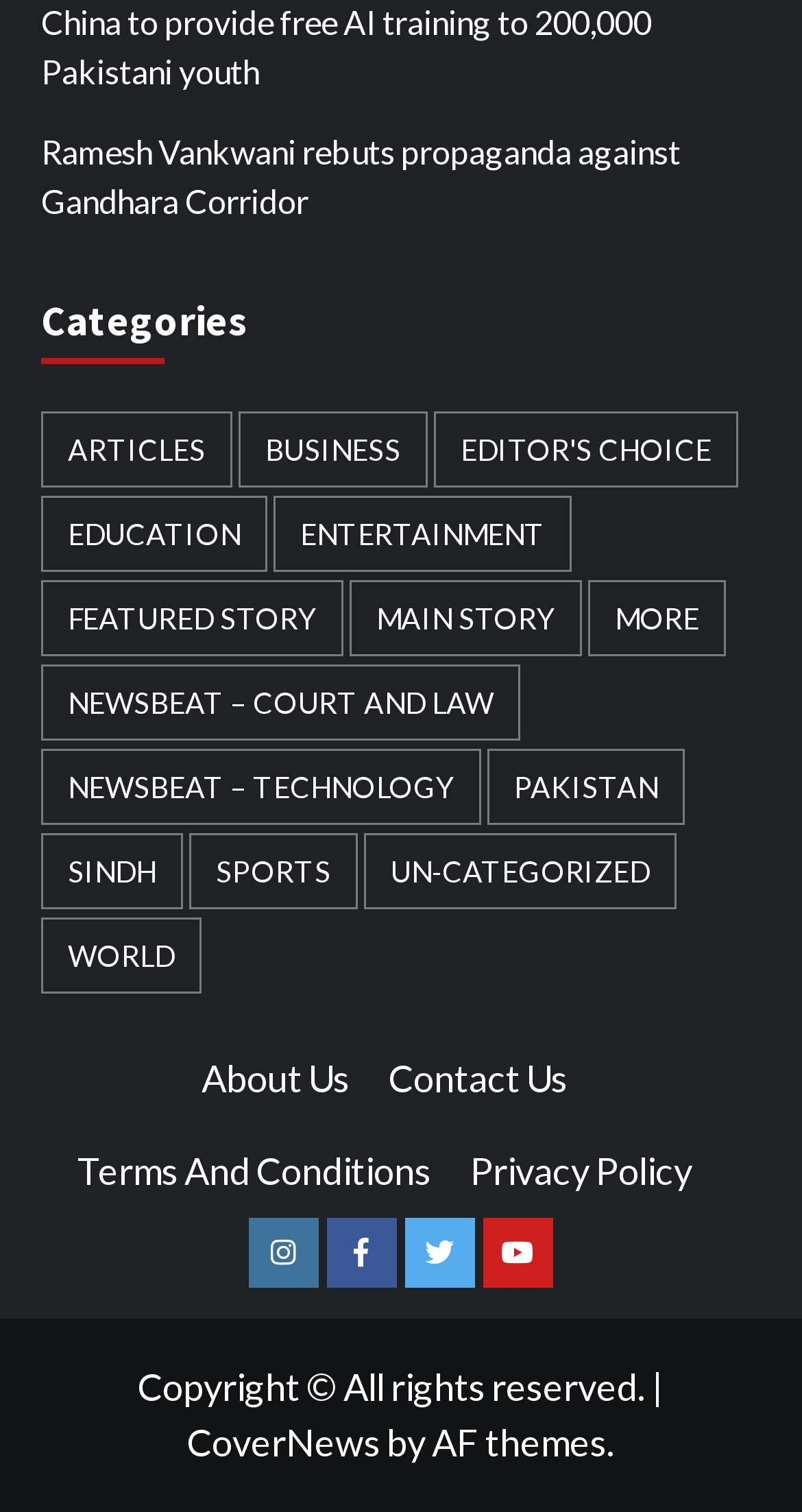Find the bounding box coordinates for the area that should be clicked to accomplish the instruction: "Read the 'Ramesh Vankwani rebuts propaganda against Gandhara Corridor' article".

[0.051, 0.085, 0.949, 0.164]